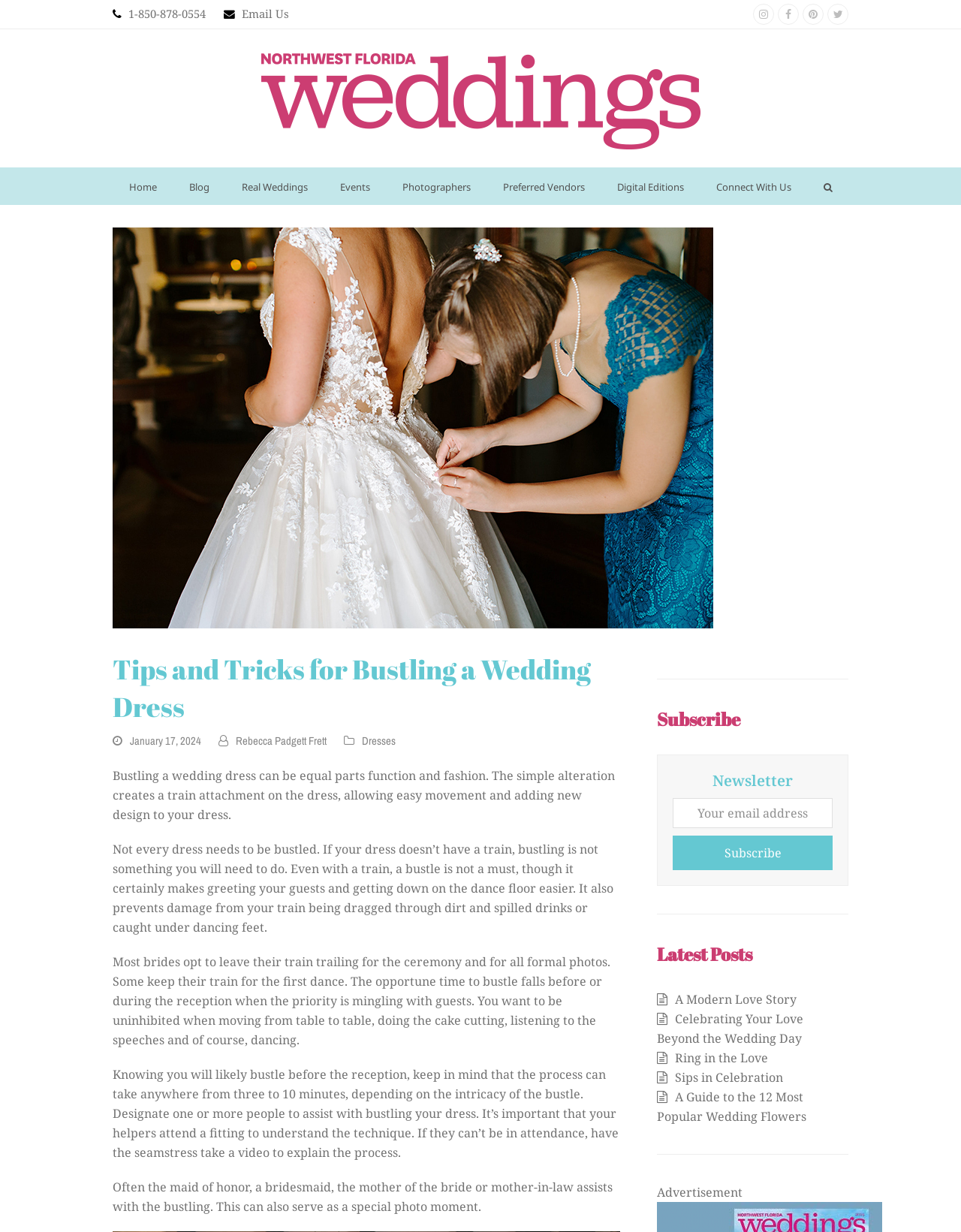Explain in detail what is displayed on the webpage.

This webpage is about "Tips and Tricks for Bustling a Wedding Dress" from Northwest Florida Weddings Magazine. At the top, there is a header section with the magazine's logo, navigation menu, and social media links. The navigation menu has links to various sections such as Home, Blog, Real Weddings, and more. 

Below the header, there is a main content area with a title "Tips and Tricks for Bustling a Wedding Dress" and a date "January 17, 2024". The article discusses the importance of bustling a wedding dress, when to do it, and how to do it. The text is divided into several paragraphs, each explaining a different aspect of bustling a wedding dress.

On the right side of the main content area, there is a section with a heading "Subscribe" where users can enter their email address to subscribe to a newsletter. Below this section, there is a list of "Latest Posts" with links to other articles on the website.

At the bottom of the page, there is an advertisement section. Throughout the page, there are no images except for the magazine's logo and social media icons.